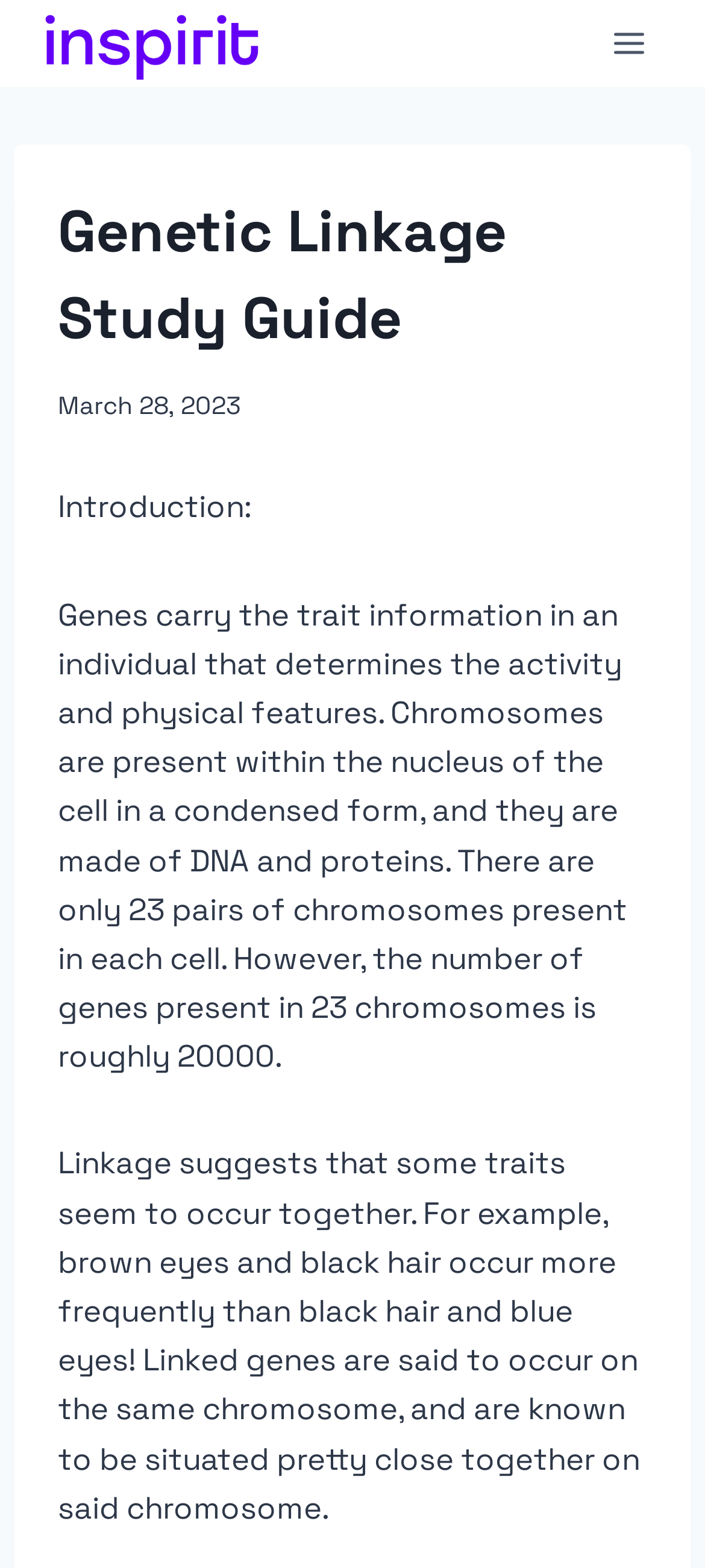Generate the text content of the main heading of the webpage.

Genetic Linkage Study Guide